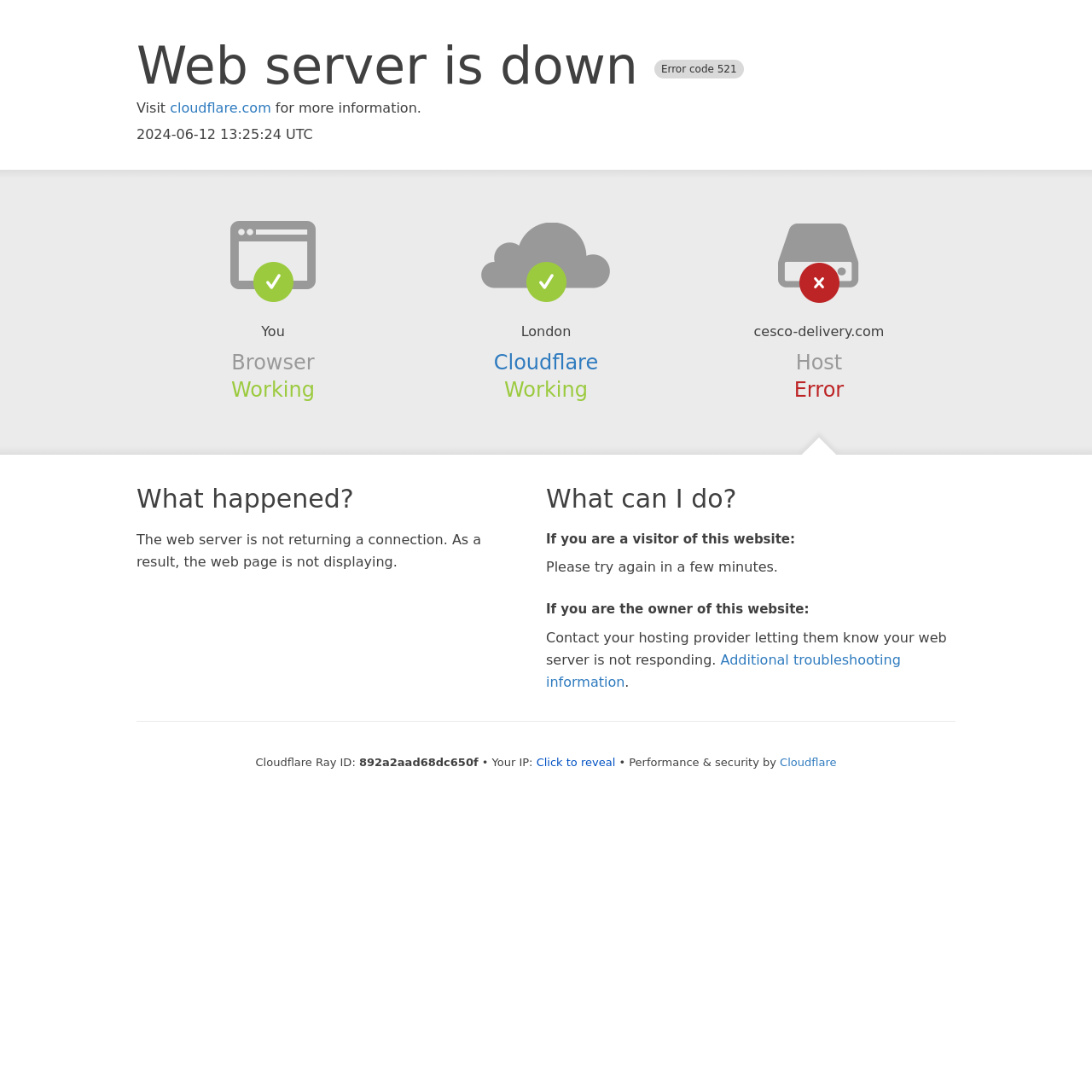Show the bounding box coordinates for the HTML element described as: "Additional troubleshooting information".

[0.5, 0.597, 0.825, 0.632]